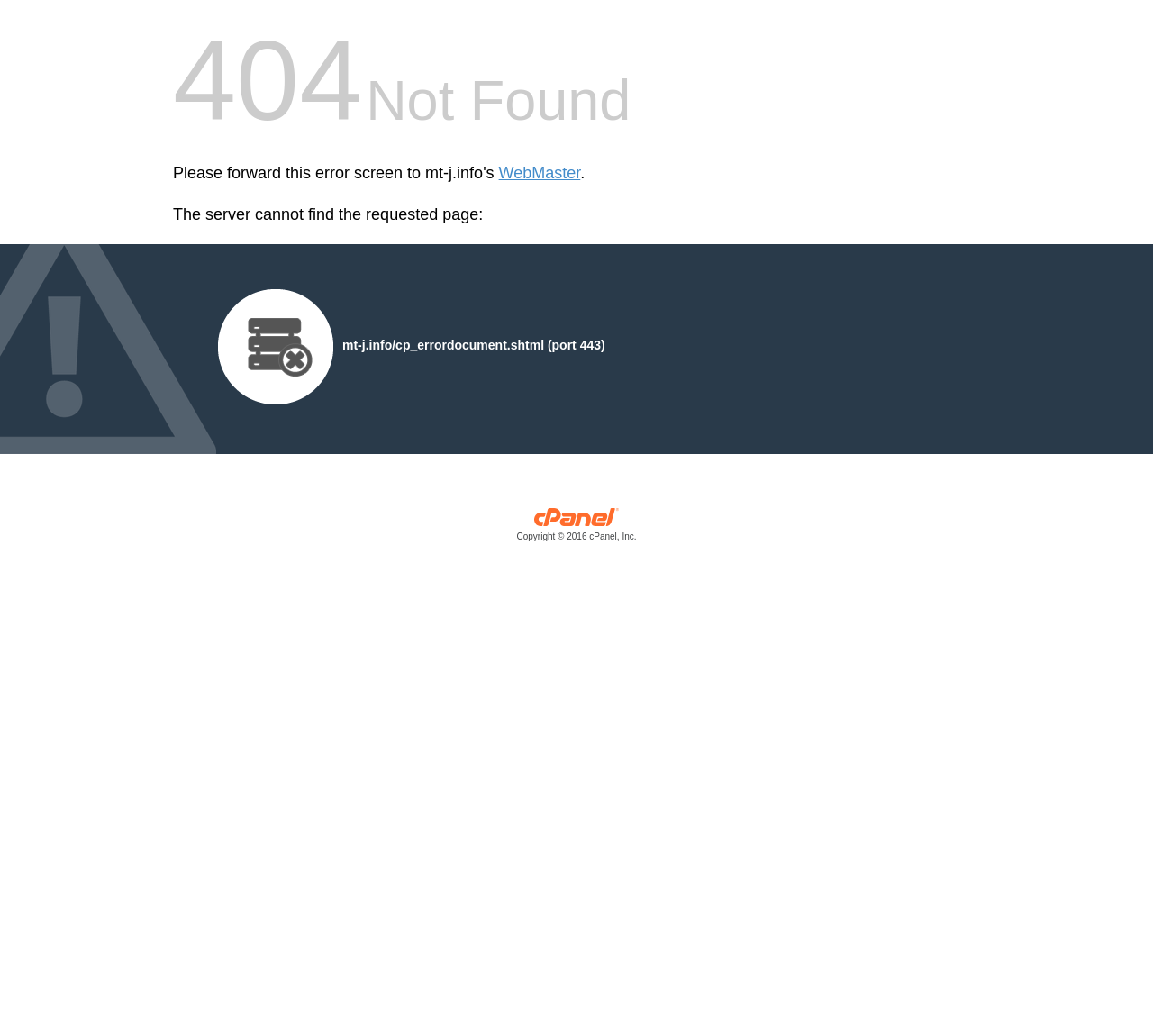Is there an image on this page?
From the image, respond with a single word or phrase.

Yes